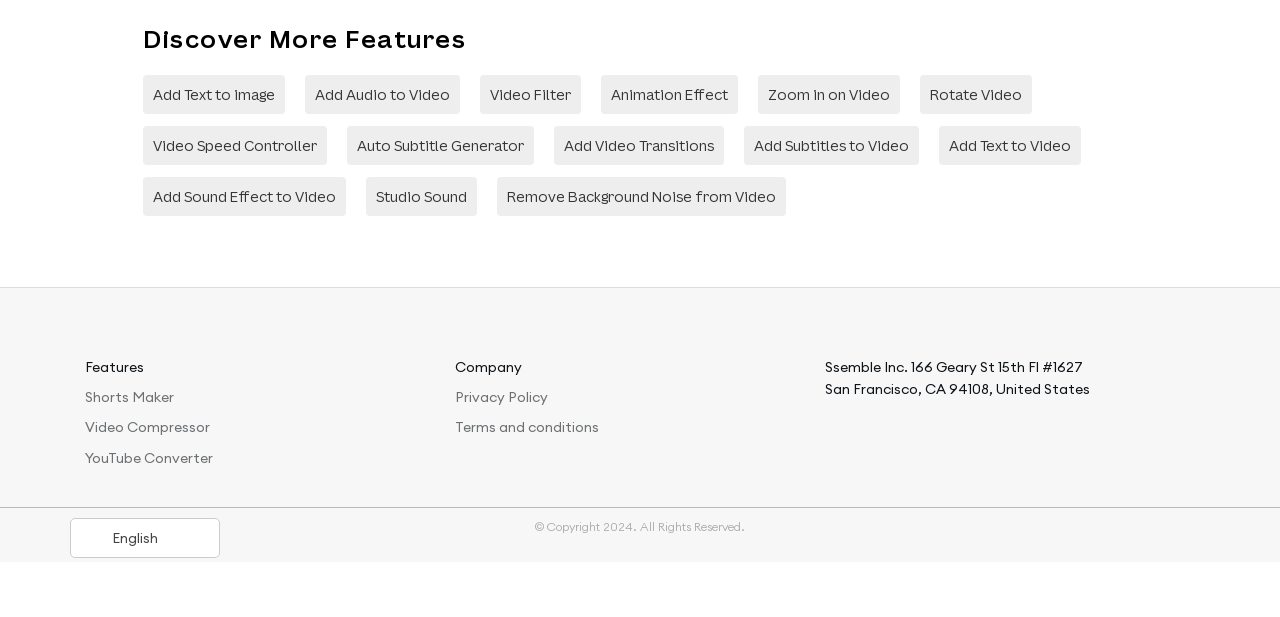What is the language option available at the bottom of the webpage?
Based on the screenshot, answer the question with a single word or phrase.

English